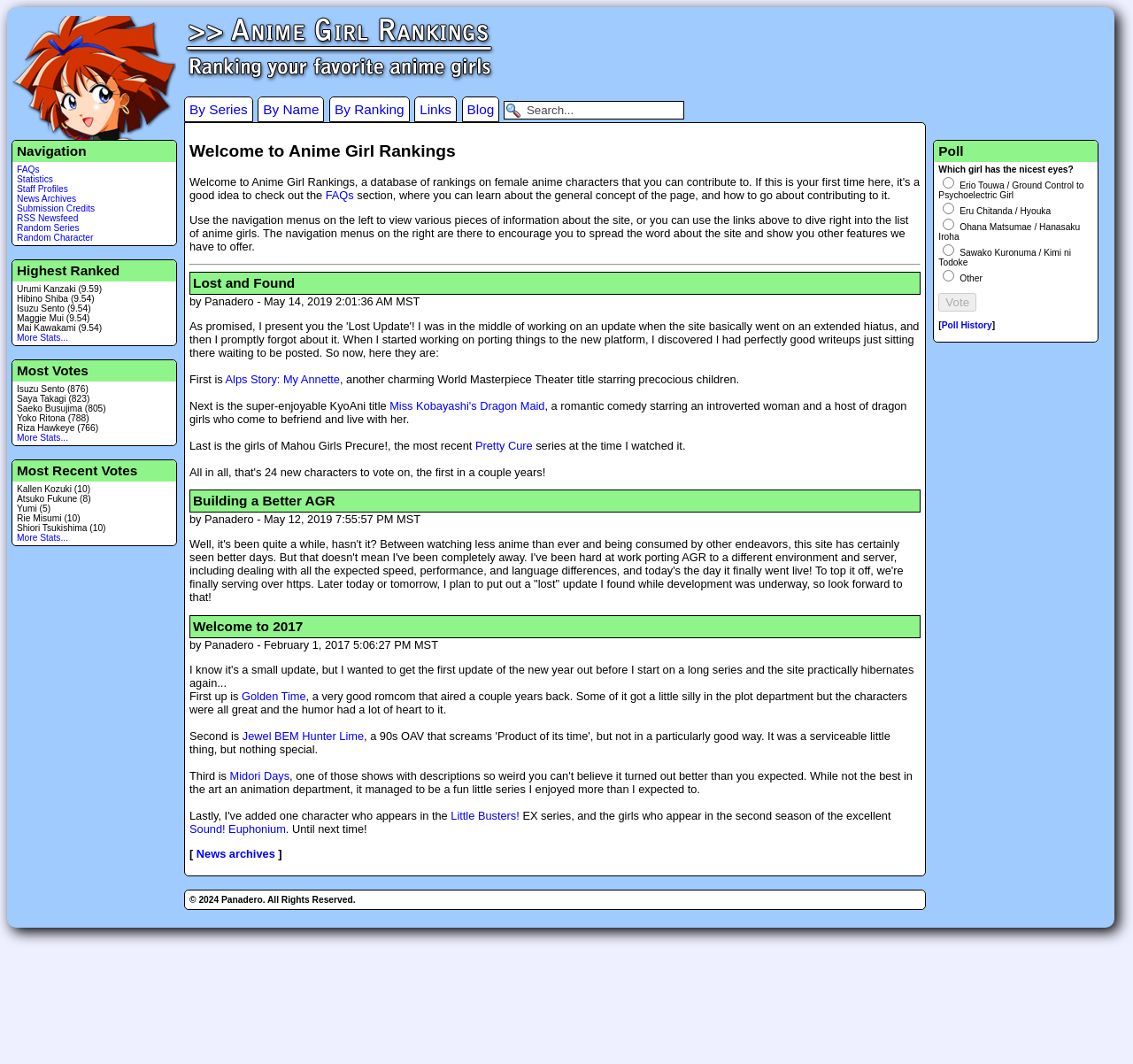Determine the bounding box coordinates of the section to be clicked to follow the instruction: "Read the latest blog post". The coordinates should be given as four float numbers between 0 and 1, formatted as [left, top, right, bottom].

[0.167, 0.578, 0.813, 0.6]